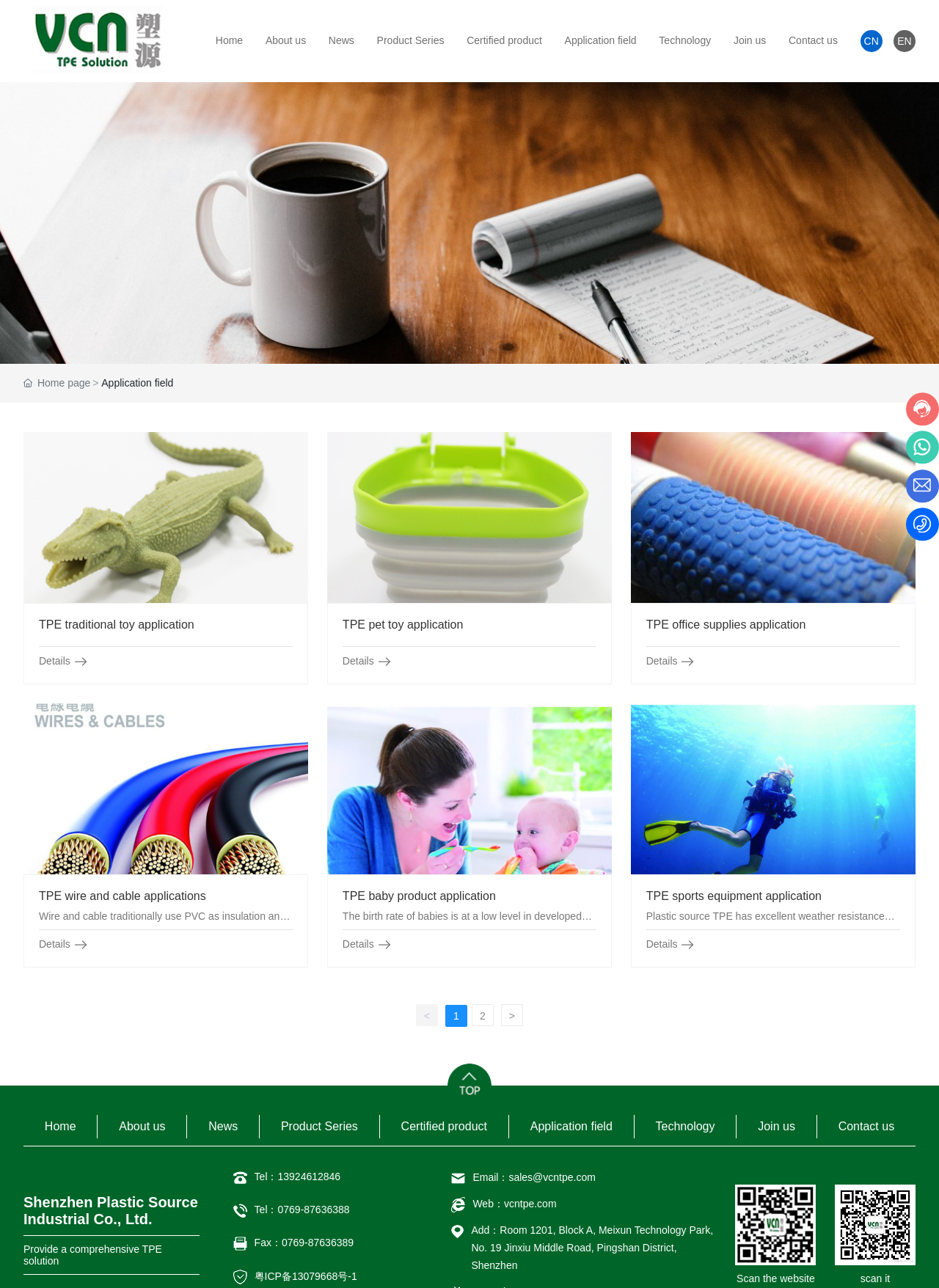Pinpoint the bounding box coordinates of the clickable area needed to execute the instruction: "Visit the website vcntpe.com". The coordinates should be specified as four float numbers between 0 and 1, i.e., [left, top, right, bottom].

[0.537, 0.93, 0.593, 0.939]